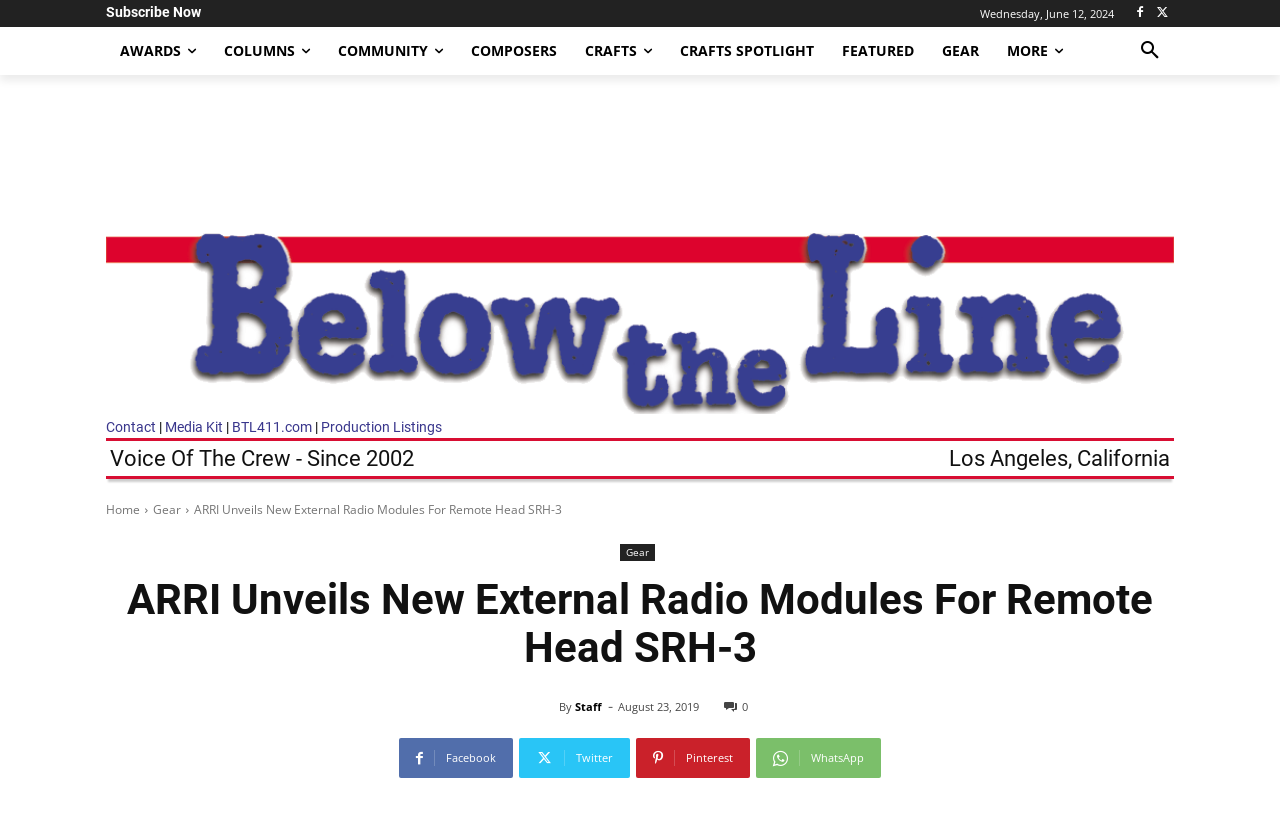What is the location mentioned in the article?
From the screenshot, supply a one-word or short-phrase answer.

Los Angeles, California